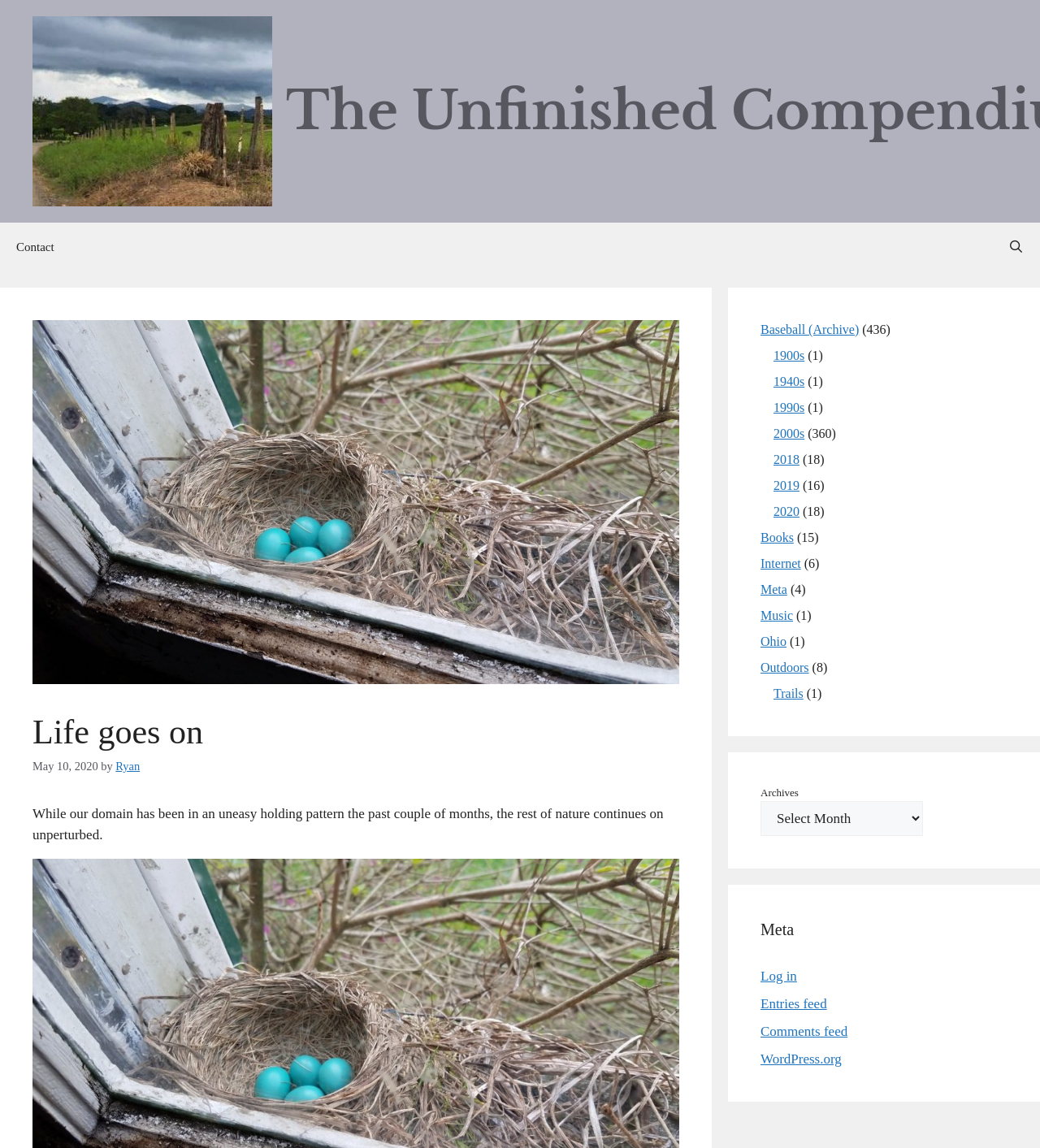Determine the bounding box coordinates of the region that needs to be clicked to achieve the task: "Click the 'Contact' link".

[0.0, 0.194, 0.068, 0.236]